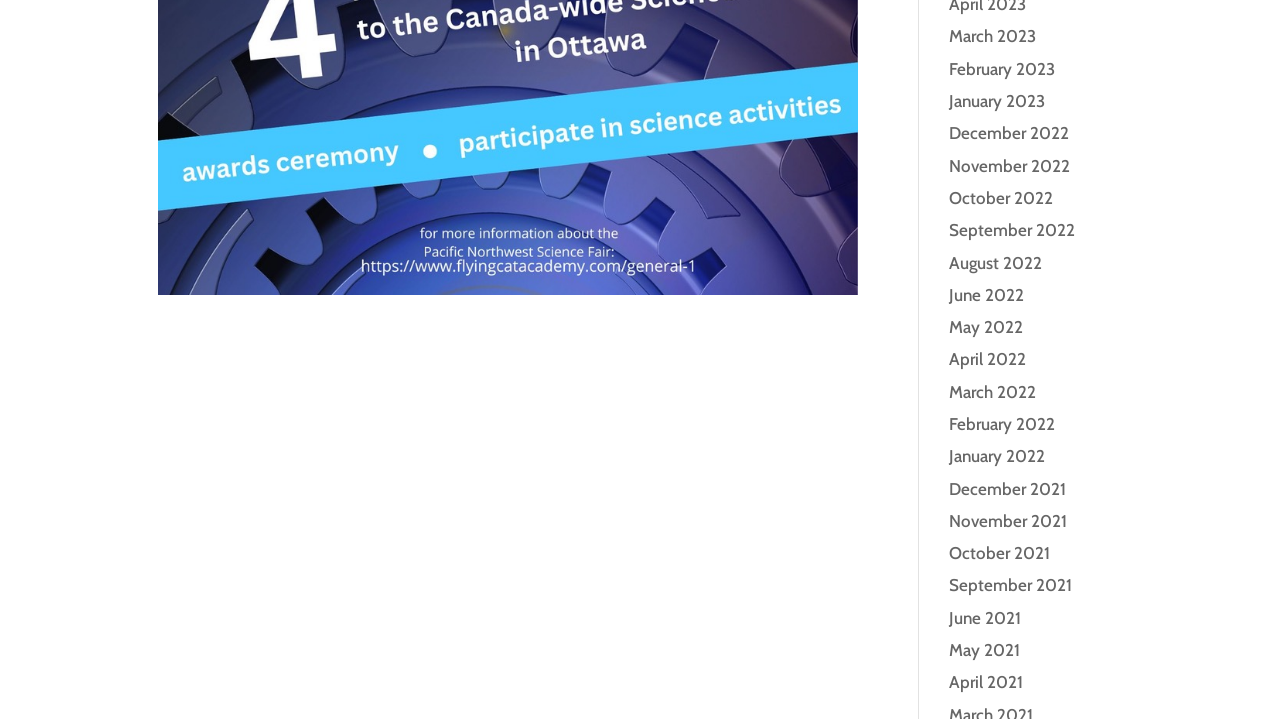How many months are listed in 2022?
Using the image, answer in one word or phrase.

12